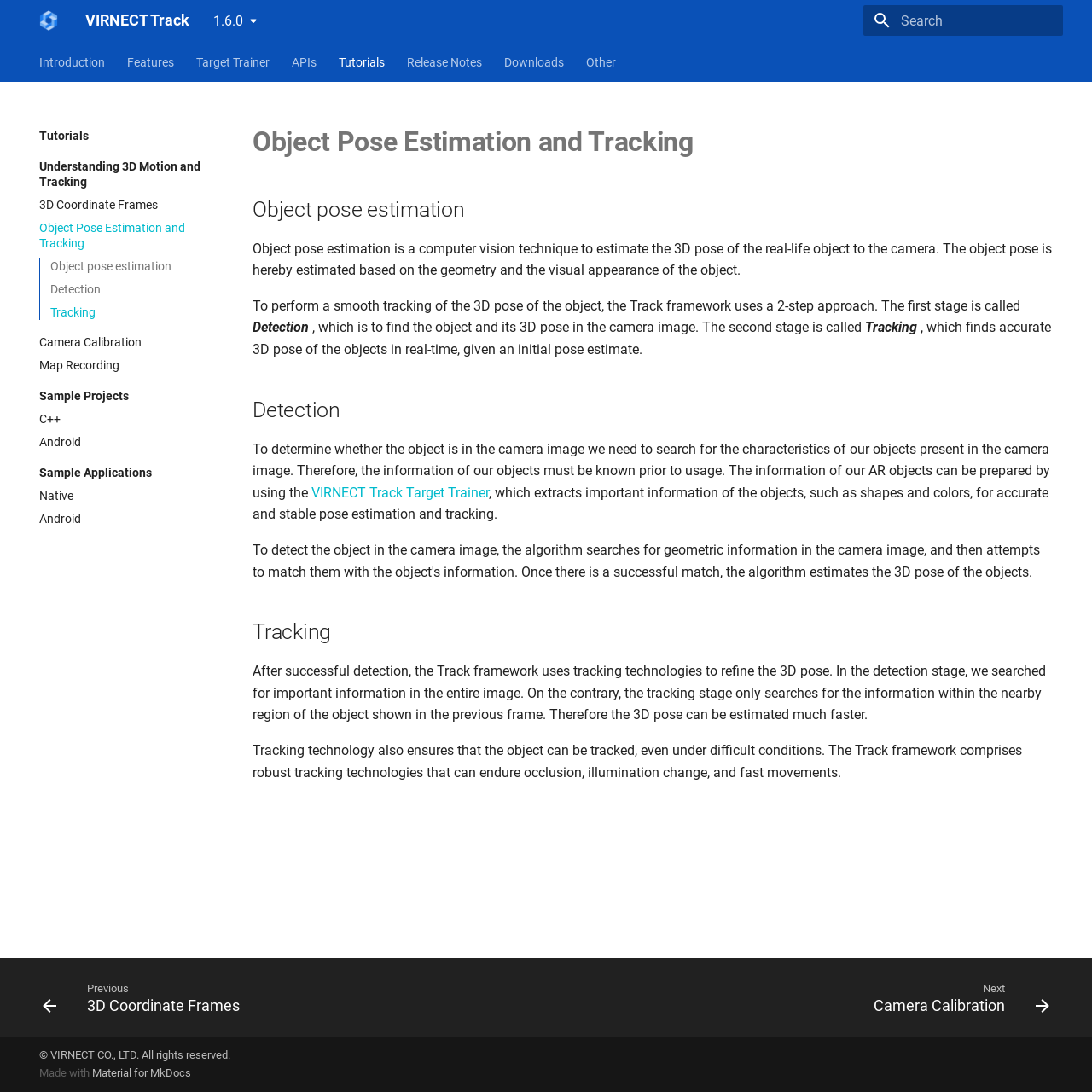Please provide a comprehensive response to the question below by analyzing the image: 
What is the purpose of the VIRNECT Track Target Trainer?

I read the text in the article section and found that the VIRNECT Track Target Trainer is used to extract important information of the objects, such as shapes and colors, for accurate and stable pose estimation and tracking.